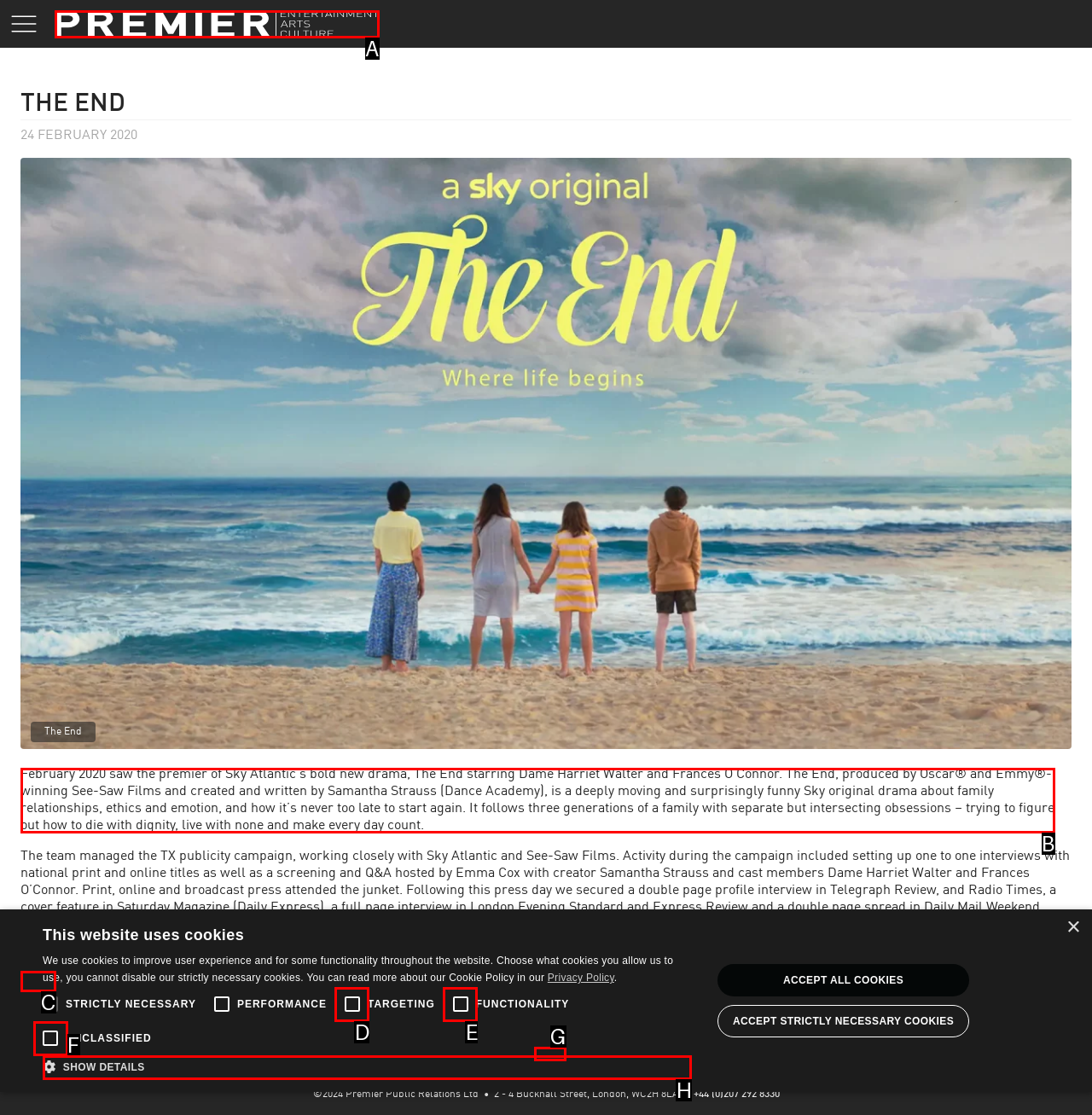Determine which HTML element should be clicked for this task: Read more about The End drama
Provide the option's letter from the available choices.

B